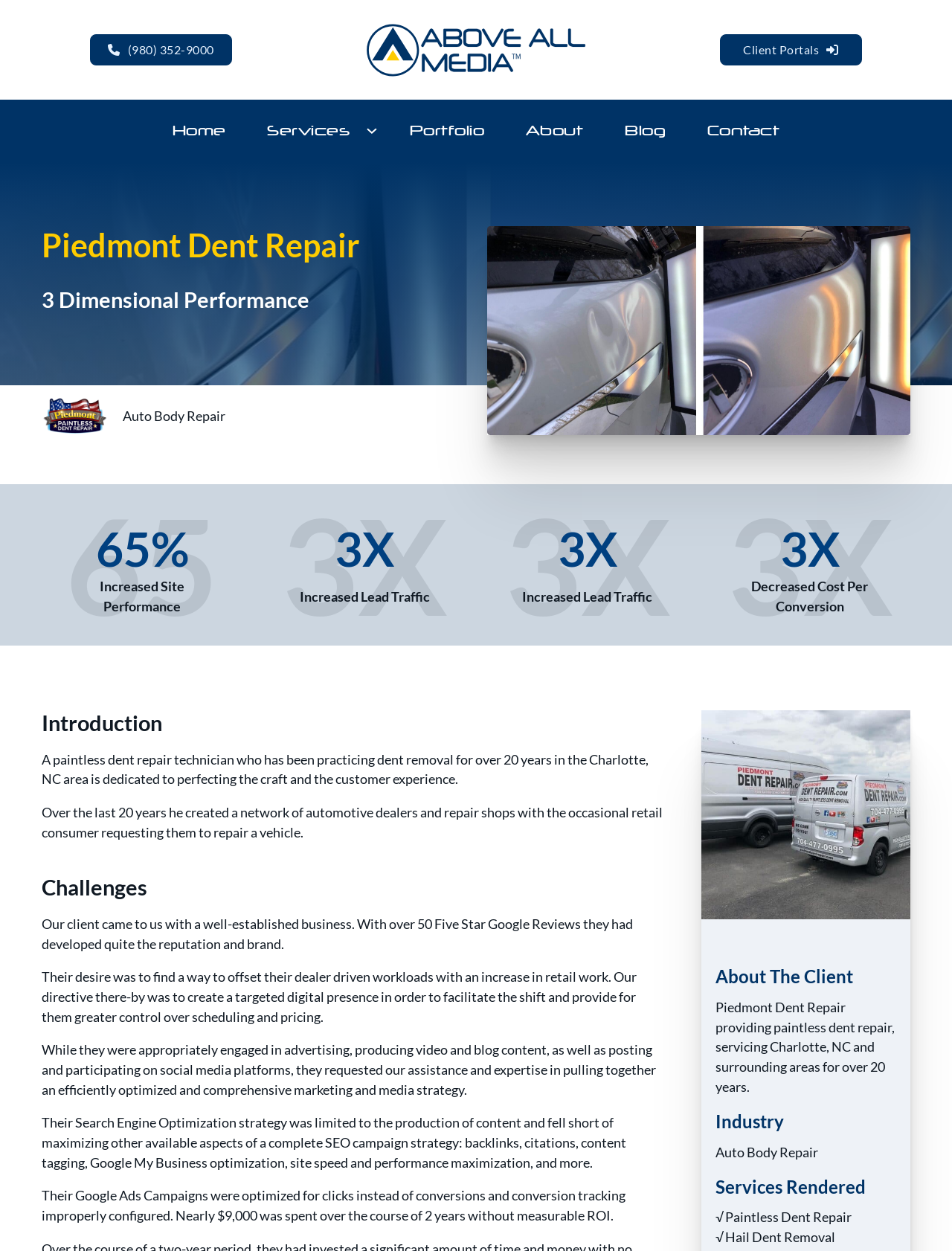Summarize the webpage in an elaborate manner.

The webpage is about Piedmont Dent Repair, a company that provides paintless dent repair services in Charlotte, NC, and surrounding areas. At the top of the page, there are three links: "Call us at 980-352-9000", "Above All Media", and "Access Client Portals". Below these links, there is a navigation menu with links to "Home", "Services", "Portfolio", "About", "Blog", and "Contact".

The main content of the page is divided into sections. The first section has a heading "Piedmont Dent Repair" and a subheading "3 Dimensional Performance". There is an image on the left side of this section, and a text "Auto Body Repair" below it. 

The next section has a heading "Introduction" and a paragraph of text that describes the company's history and mission. This is followed by a section with a heading "Challenges" that outlines the company's struggles with its online presence and marketing strategy.

There are several sections that follow, each with a heading and a paragraph of text. These sections describe the company's goals, its existing marketing efforts, and the limitations of its Search Engine Optimization strategy and Google Ads campaigns.

On the right side of the page, there is a section with a heading "About The Client" that provides more information about Piedmont Dent Repair. Below this, there are sections with headings "Industry" and "Services Rendered" that list the company's services, including paintless dent repair and hail dent removal.

Throughout the page, there are several images and figures, but no prominent calls-to-action or buttons. The overall layout is clean and easy to navigate, with clear headings and concise text.